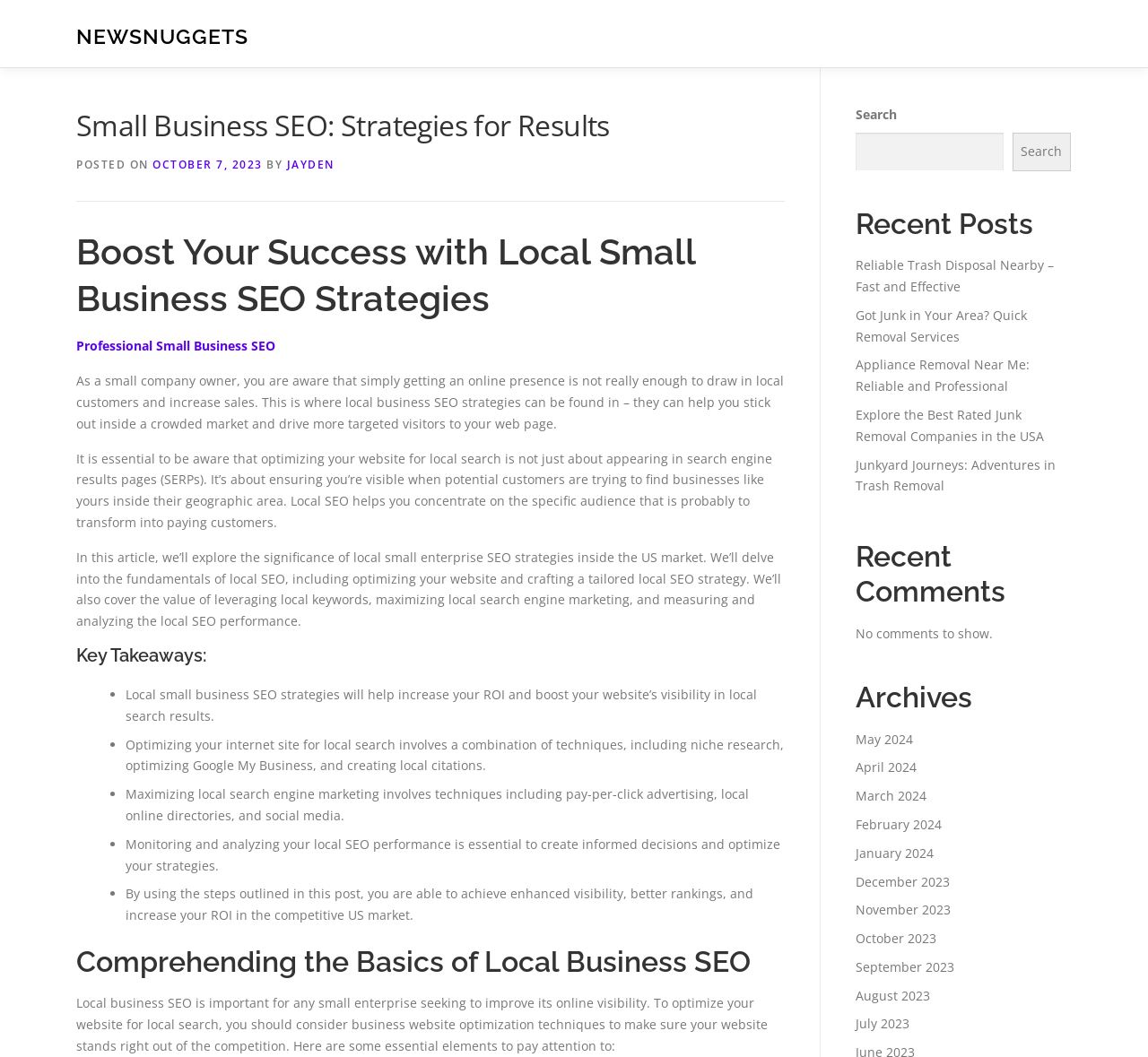Bounding box coordinates are to be given in the format (top-left x, top-left y, bottom-right x, bottom-right y). All values must be floating point numbers between 0 and 1. Provide the bounding box coordinate for the UI element described as: Professional Small Business SEO

[0.066, 0.319, 0.24, 0.335]